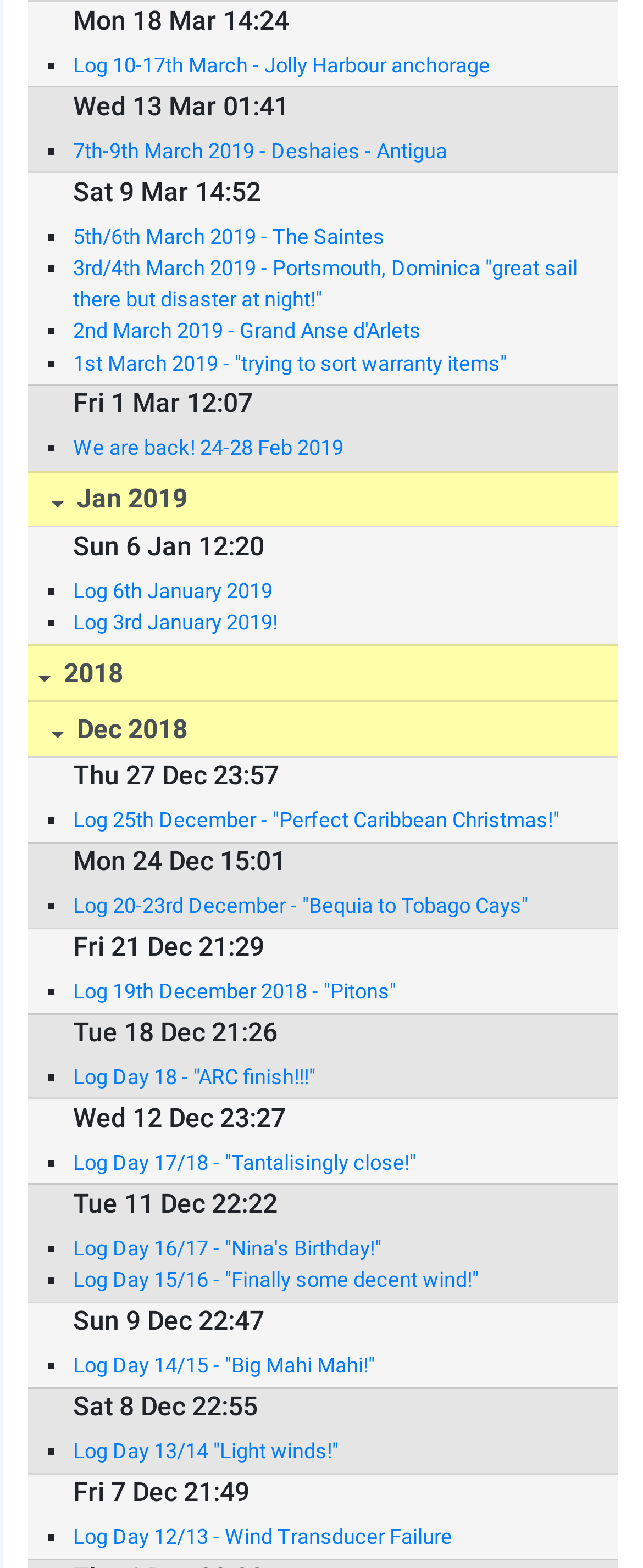What is the title of the log entry on Wed 13 Mar?
Based on the image, provide a one-word or brief-phrase response.

7th-9th March 2019 - Deshaies - Antigua